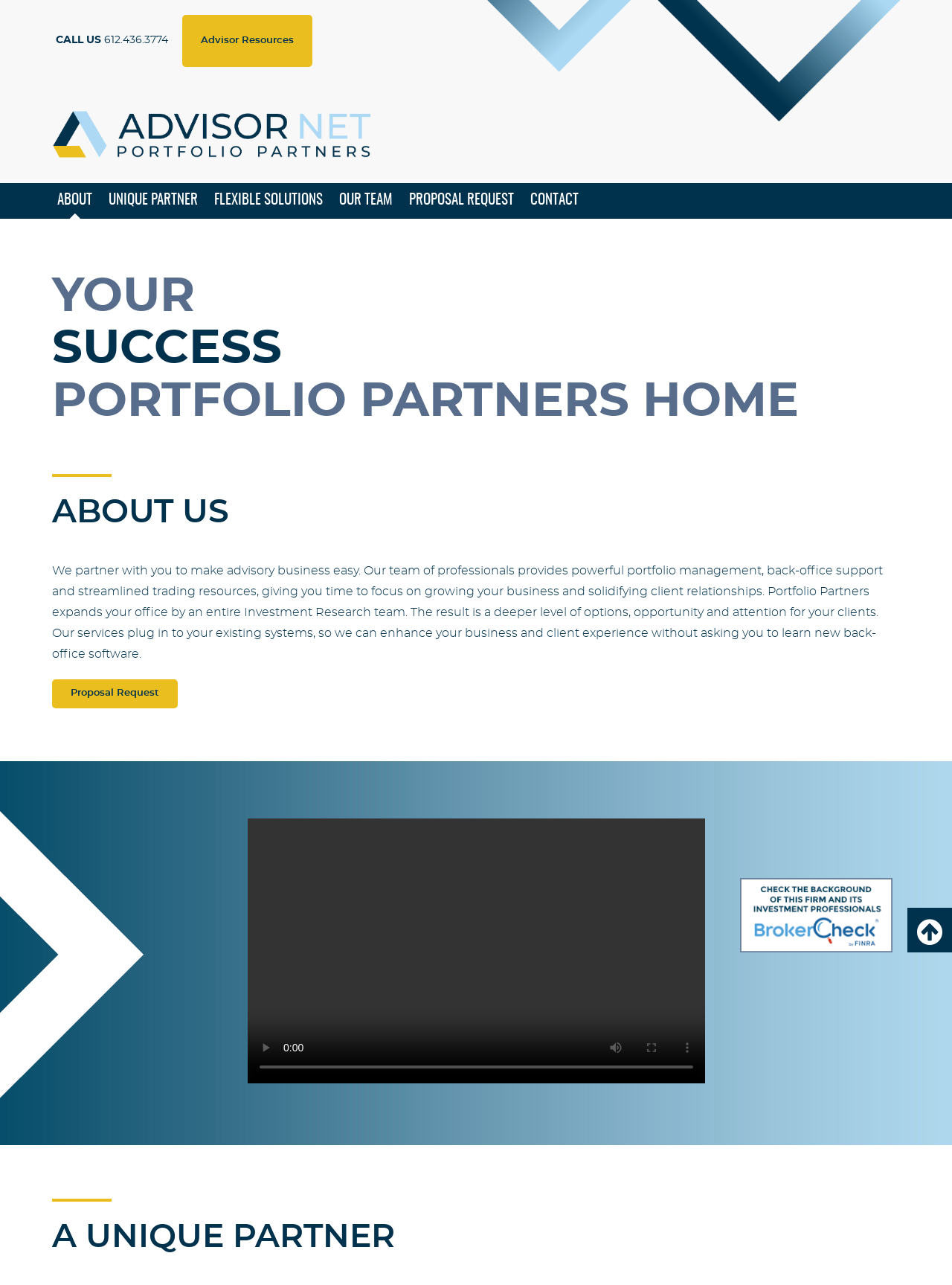Please determine the bounding box coordinates of the area that needs to be clicked to complete this task: 'Request a proposal'. The coordinates must be four float numbers between 0 and 1, formatted as [left, top, right, bottom].

[0.424, 0.142, 0.545, 0.17]